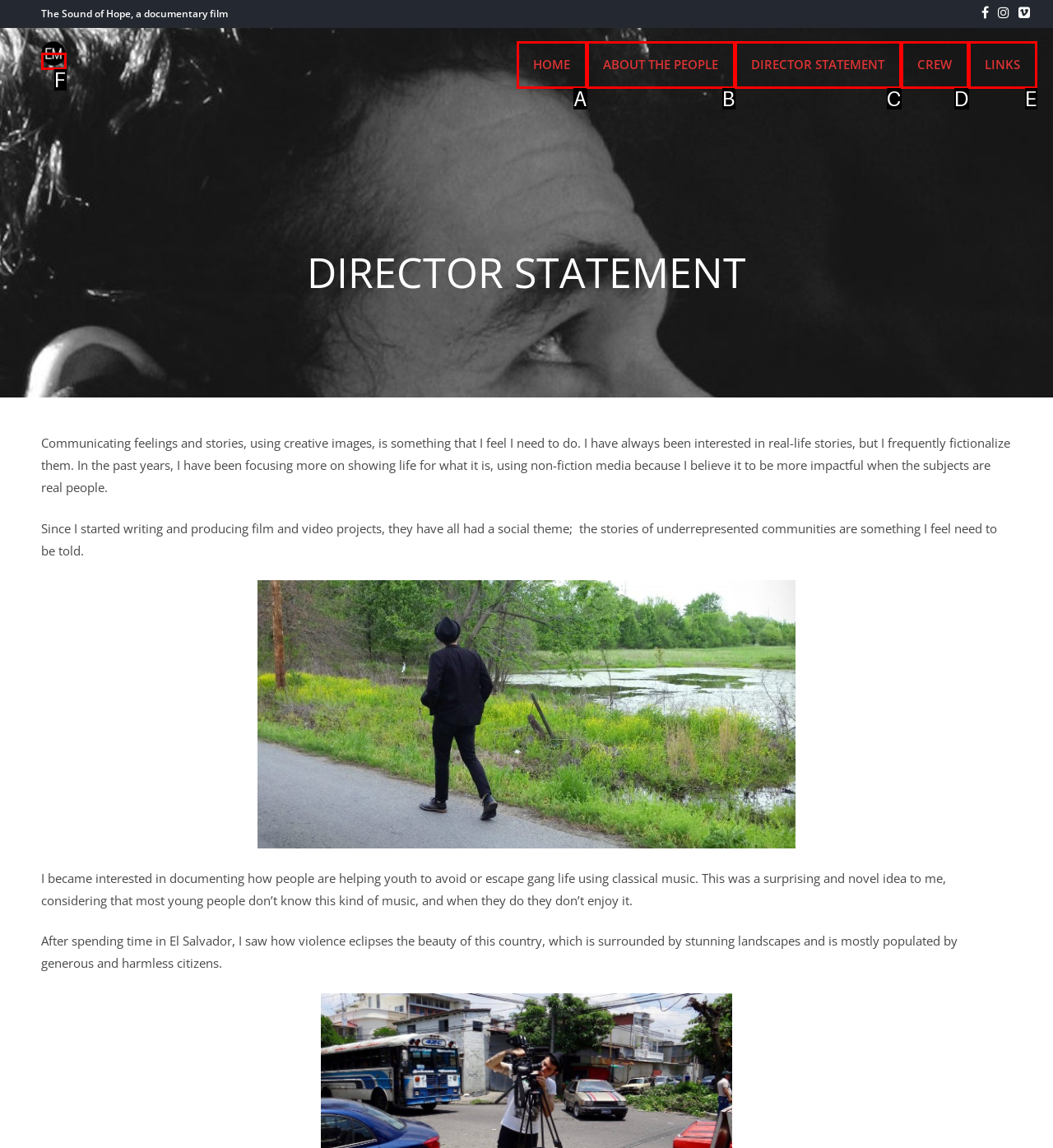Identify which HTML element aligns with the description: ABOUT THE PEOPLE
Answer using the letter of the correct choice from the options available.

B